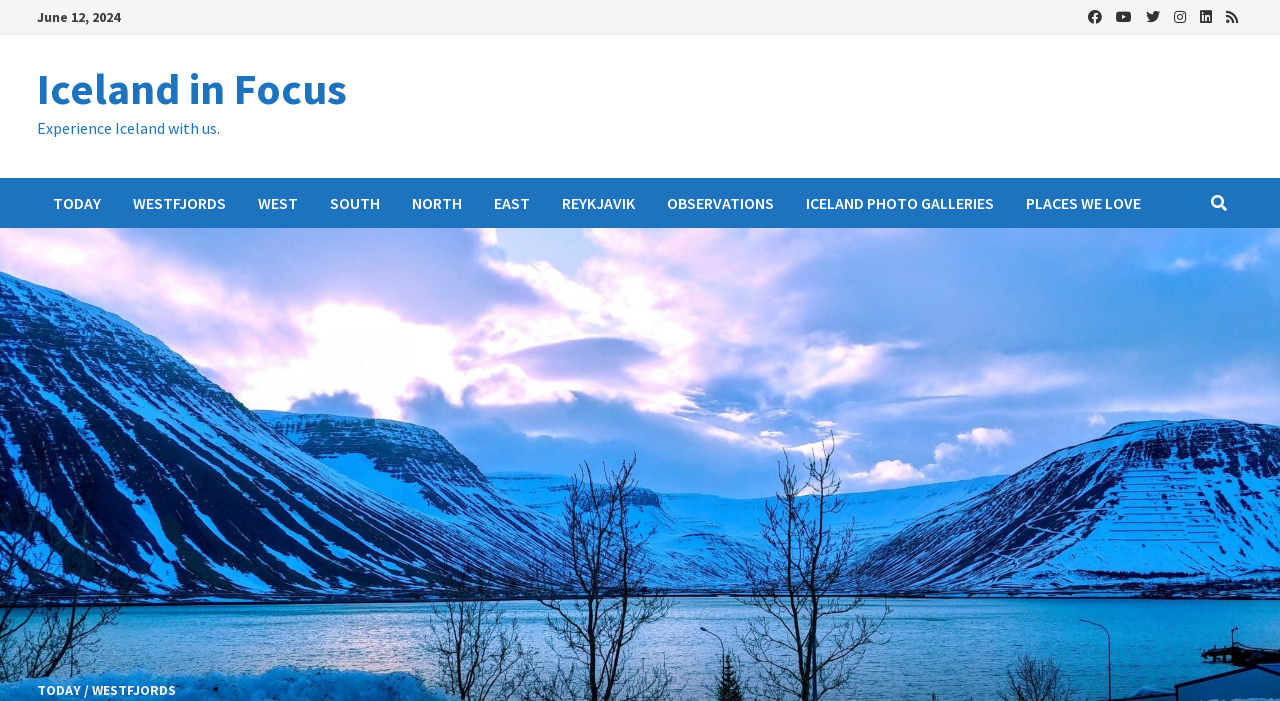Please specify the bounding box coordinates in the format (top-left x, top-left y, bottom-right x, bottom-right y), with all values as floating point numbers between 0 and 1. Identify the bounding box of the UI element described by: title="Facebook"

[0.846, 0.006, 0.868, 0.039]